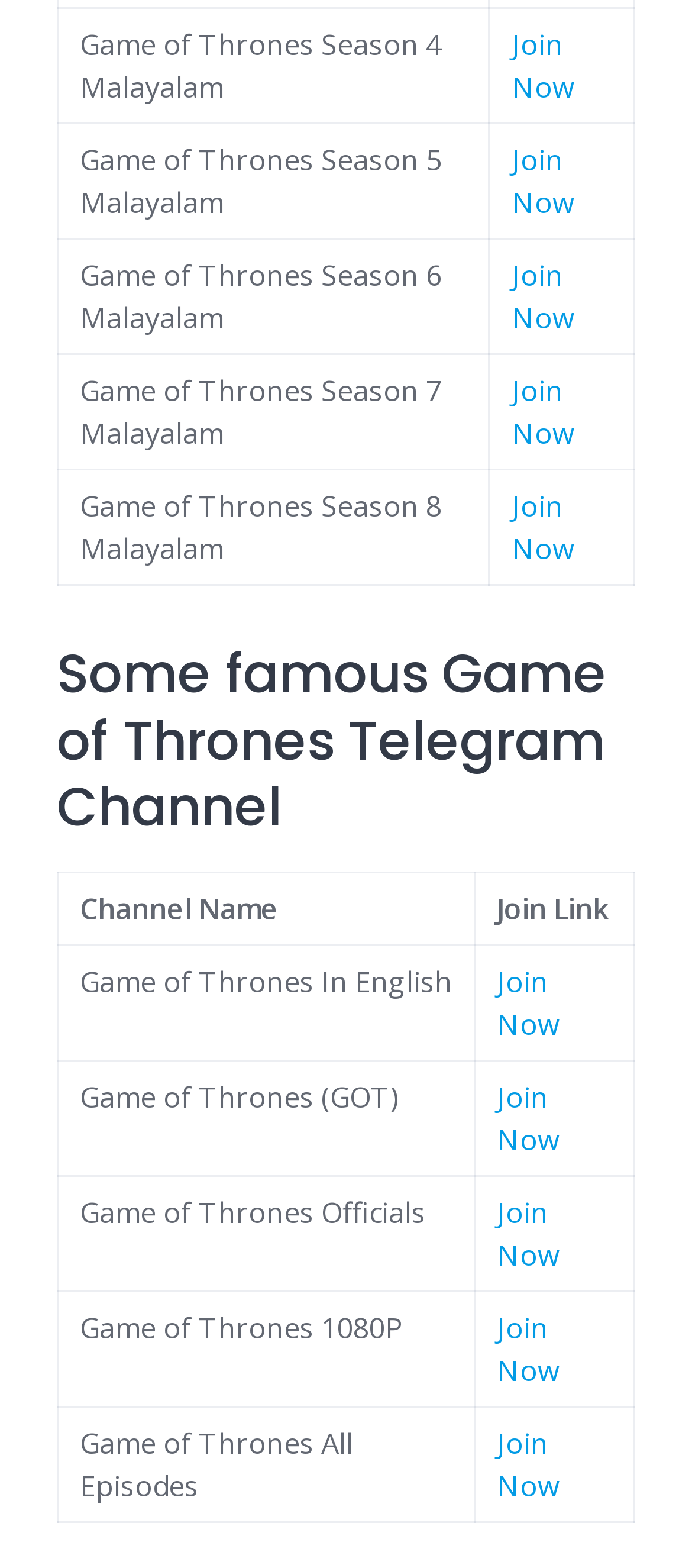Provide the bounding box coordinates of the section that needs to be clicked to accomplish the following instruction: "Join Game of Thrones Officials."

[0.718, 0.76, 0.808, 0.812]